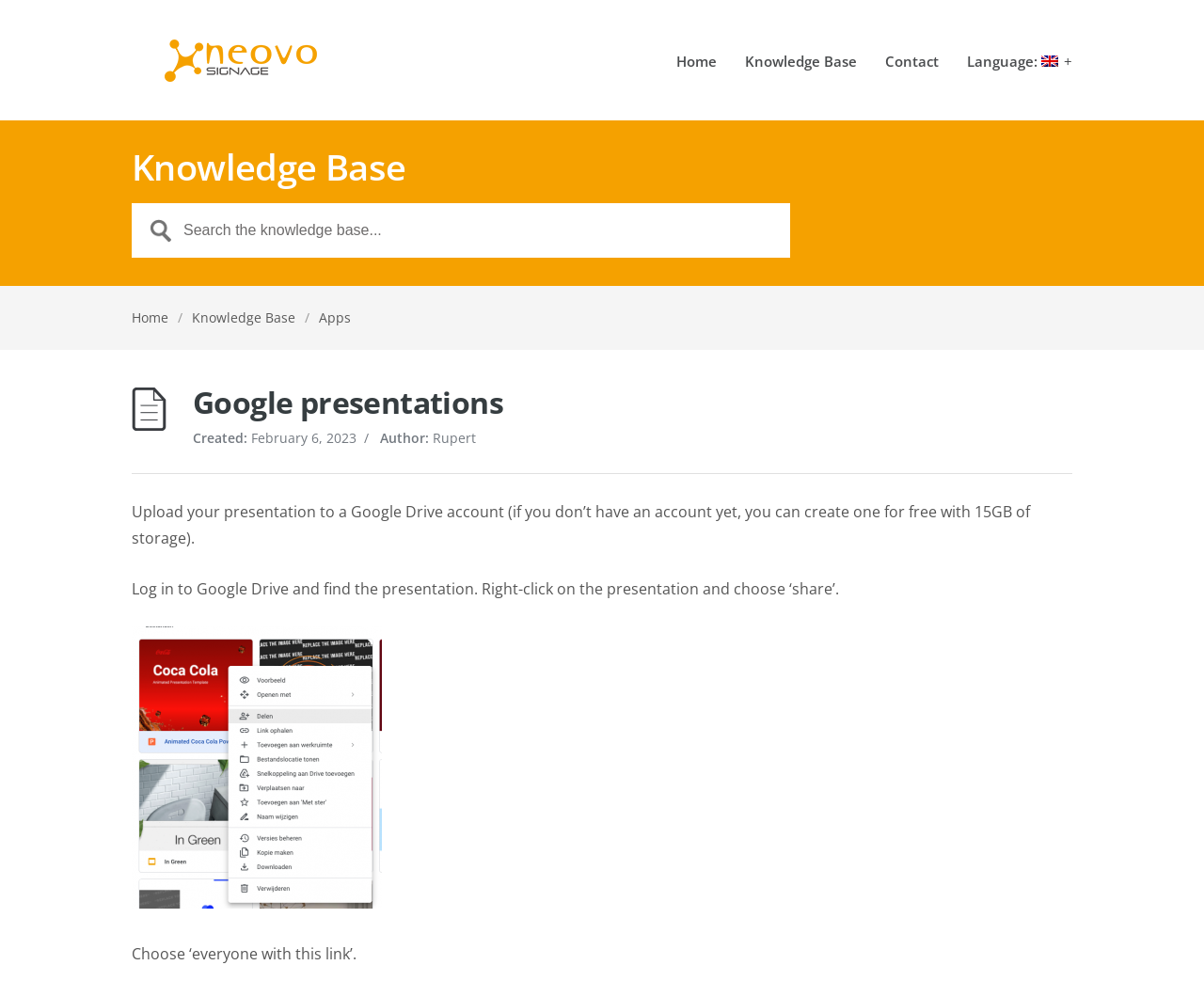Could you indicate the bounding box coordinates of the region to click in order to complete this instruction: "View Google presentations".

[0.16, 0.395, 0.891, 0.426]